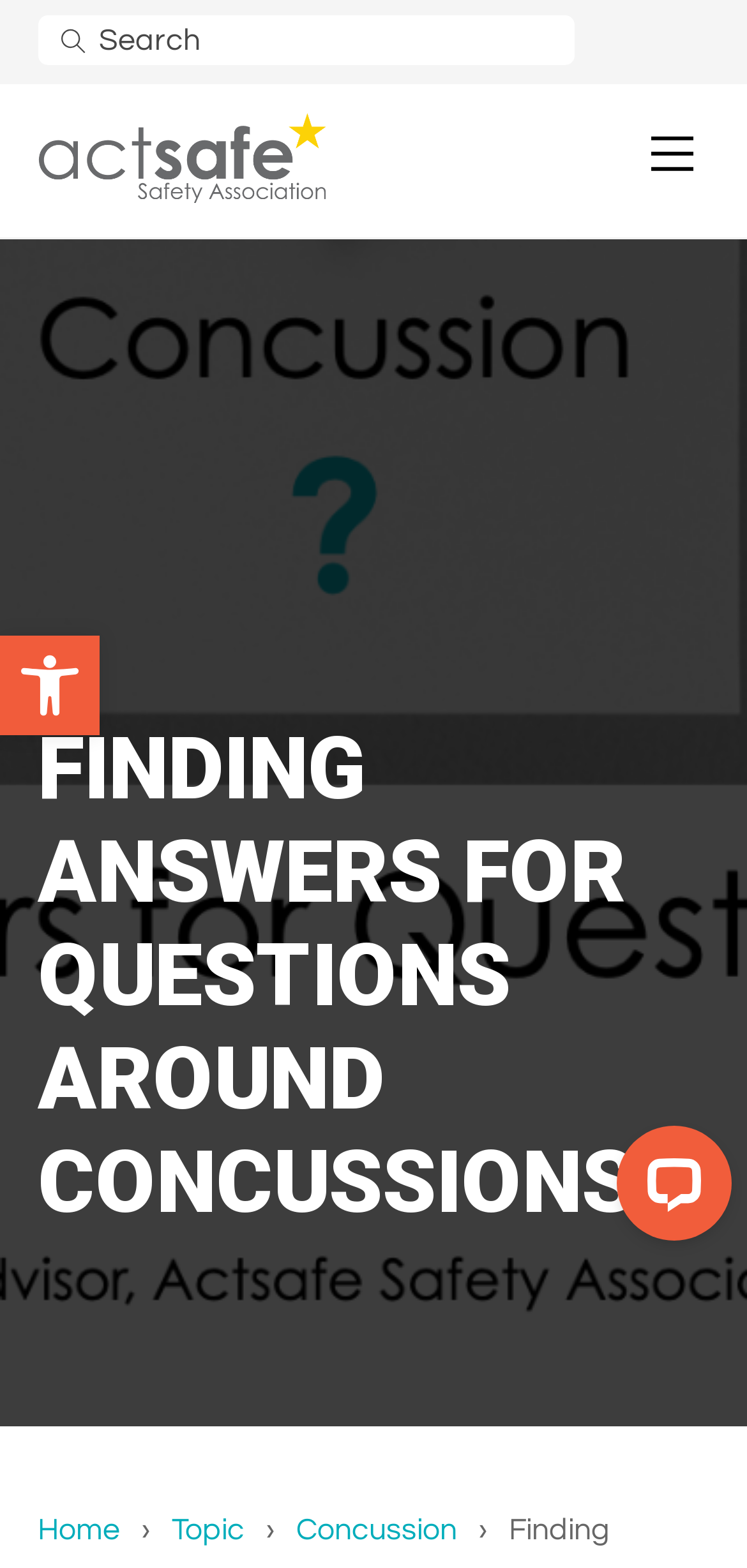Provide a brief response to the question below using one word or phrase:
What is the purpose of the button at the top left?

Open toolbar Accessibility Tools